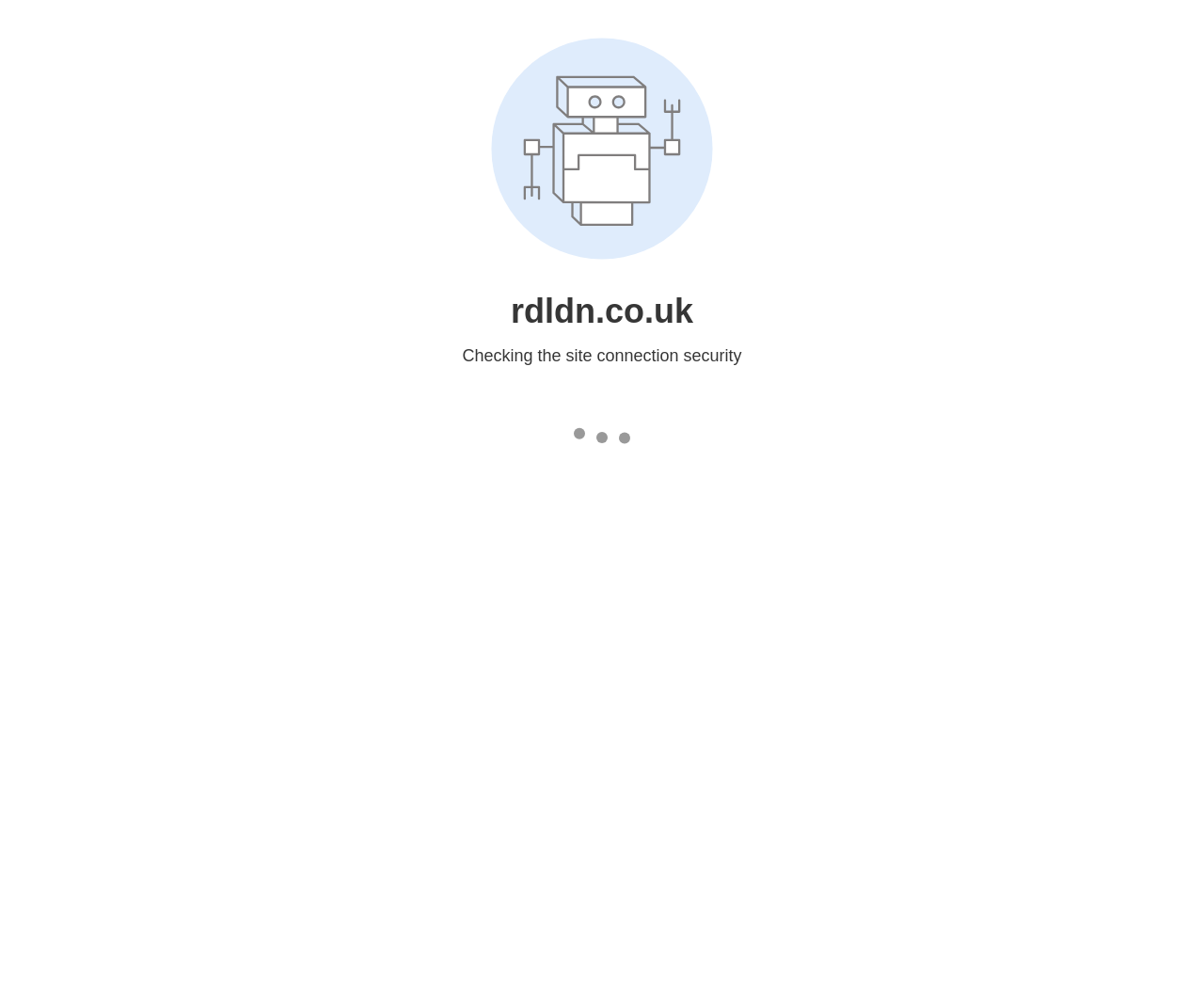Answer the question below with a single word or a brief phrase: 
What is the last link in the list?

About